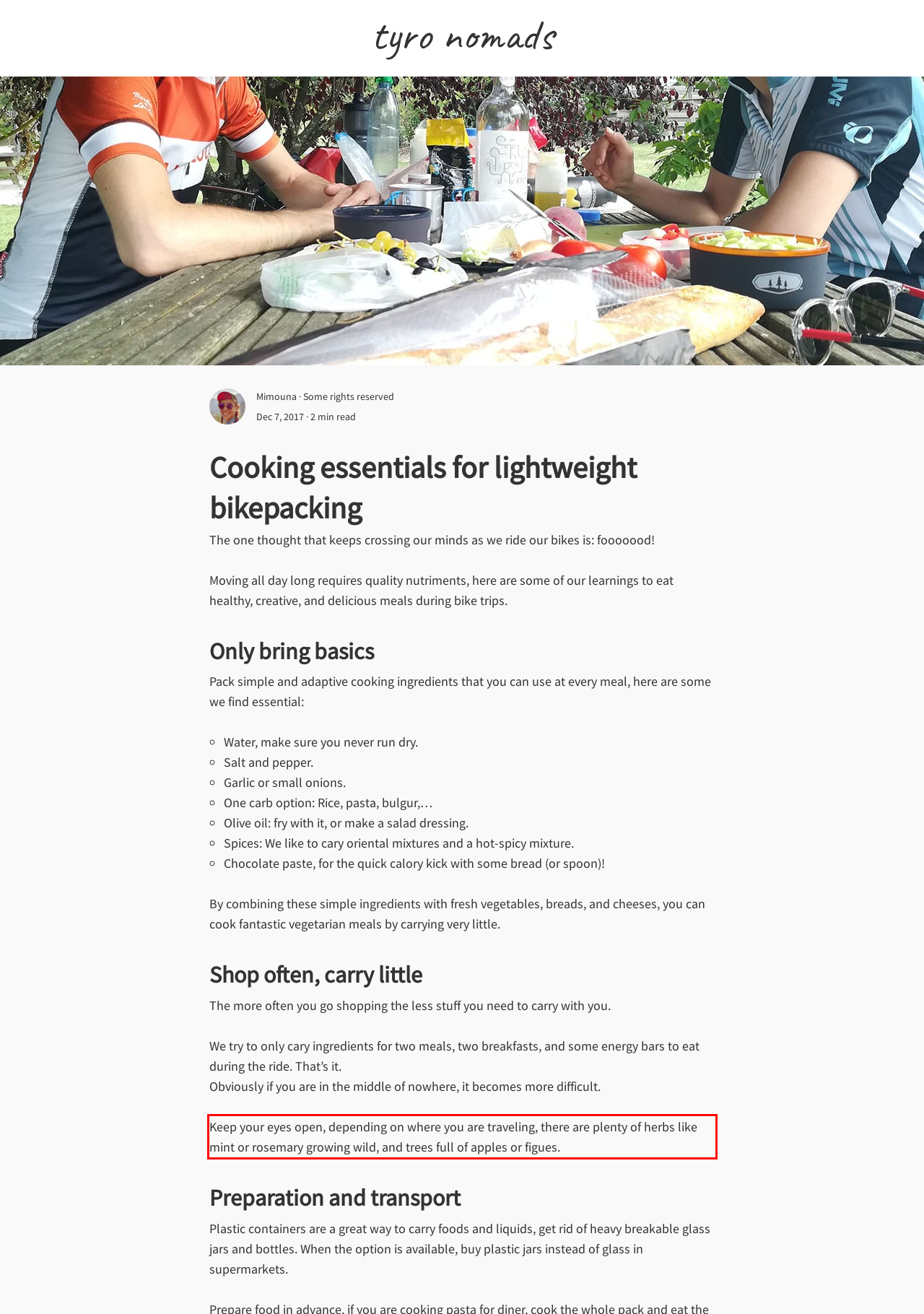Identify and extract the text within the red rectangle in the screenshot of the webpage.

Keep your eyes open, depending on where you are traveling, there are plenty of herbs like mint or rosemary growing wild, and trees full of apples or figues.